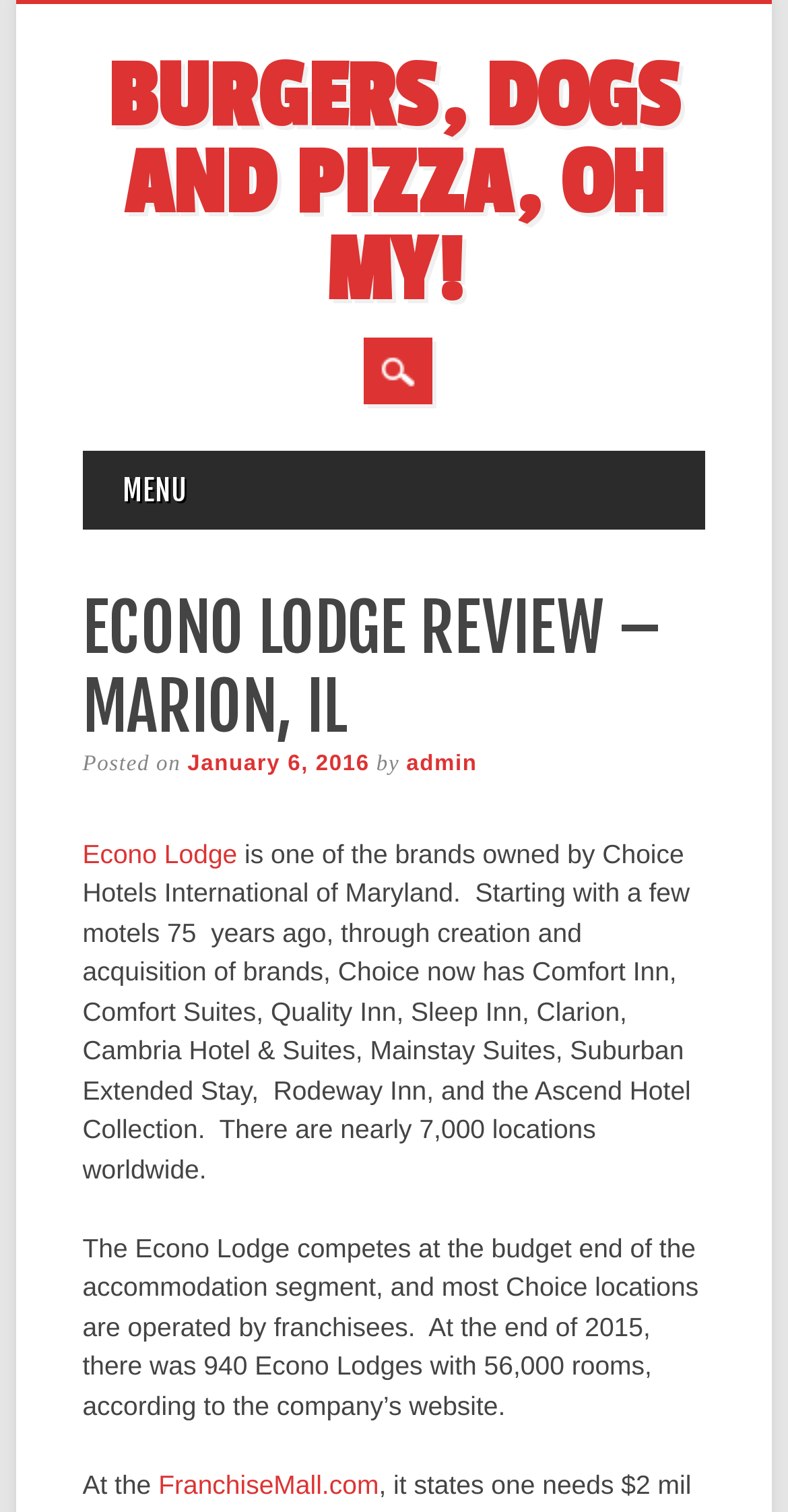Provide the bounding box coordinates of the HTML element described by the text: "Econo Lodge".

[0.105, 0.555, 0.301, 0.575]